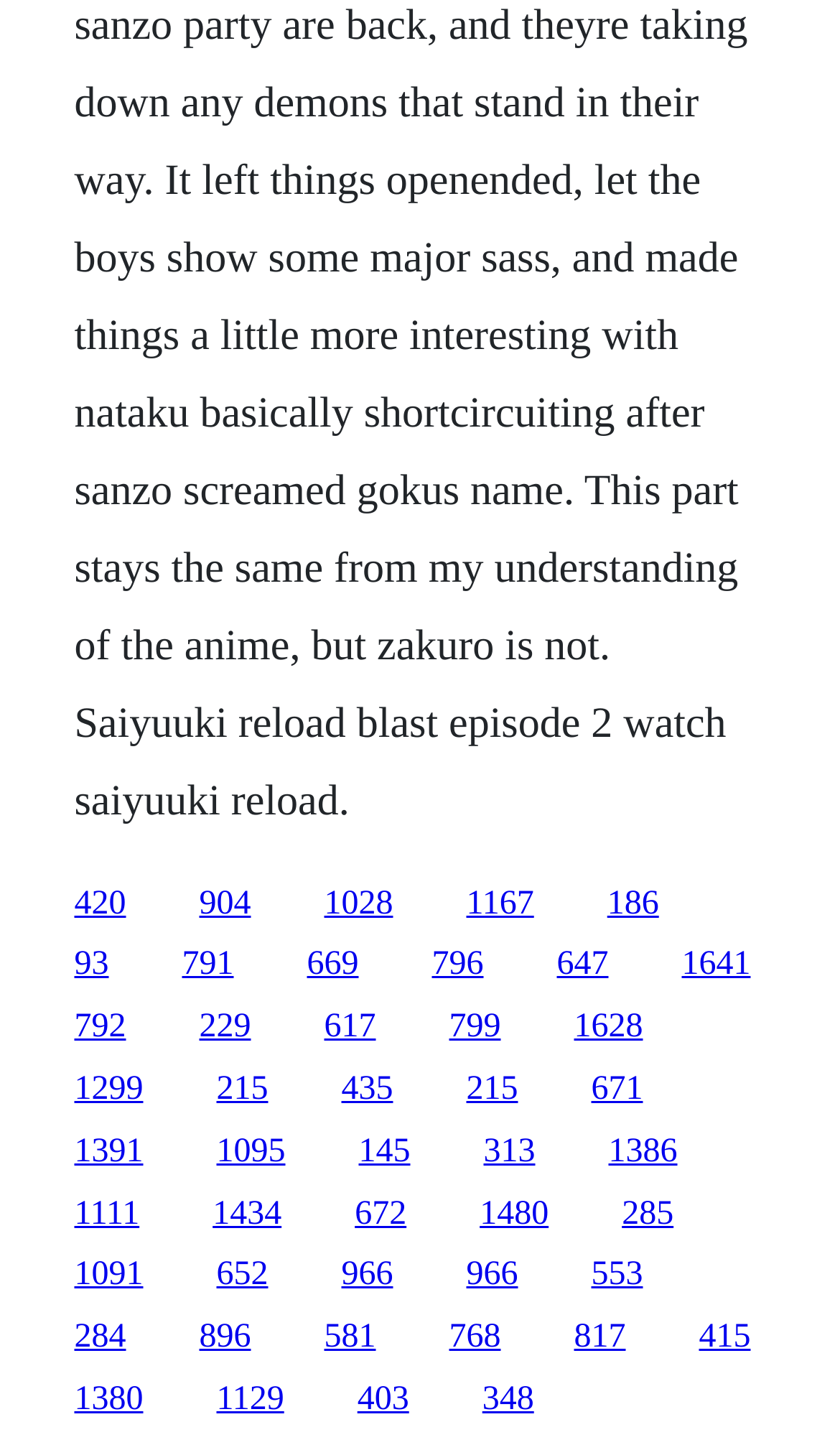Reply to the question with a single word or phrase:
What is the vertical position of the link '420'?

Above the link '904'